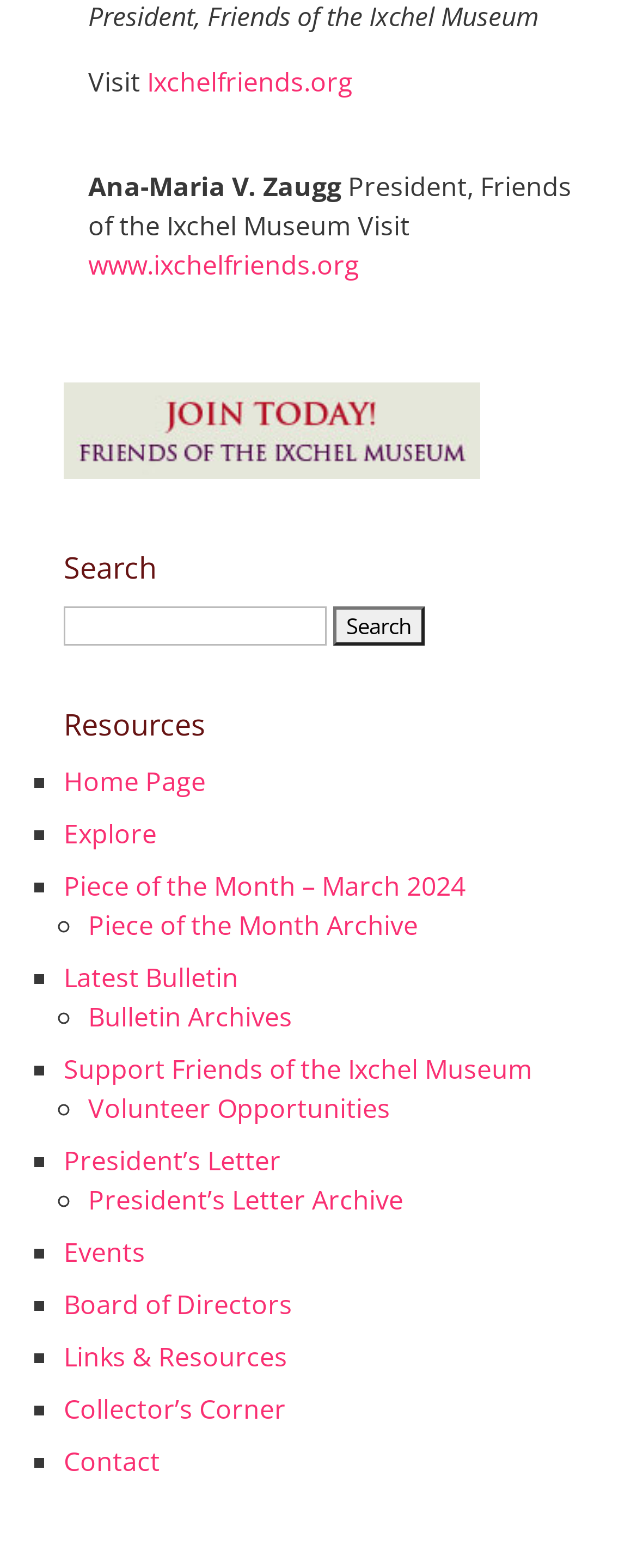Determine the coordinates of the bounding box that should be clicked to complete the instruction: "Visit Ixchel friends website". The coordinates should be represented by four float numbers between 0 and 1: [left, top, right, bottom].

[0.231, 0.041, 0.554, 0.063]